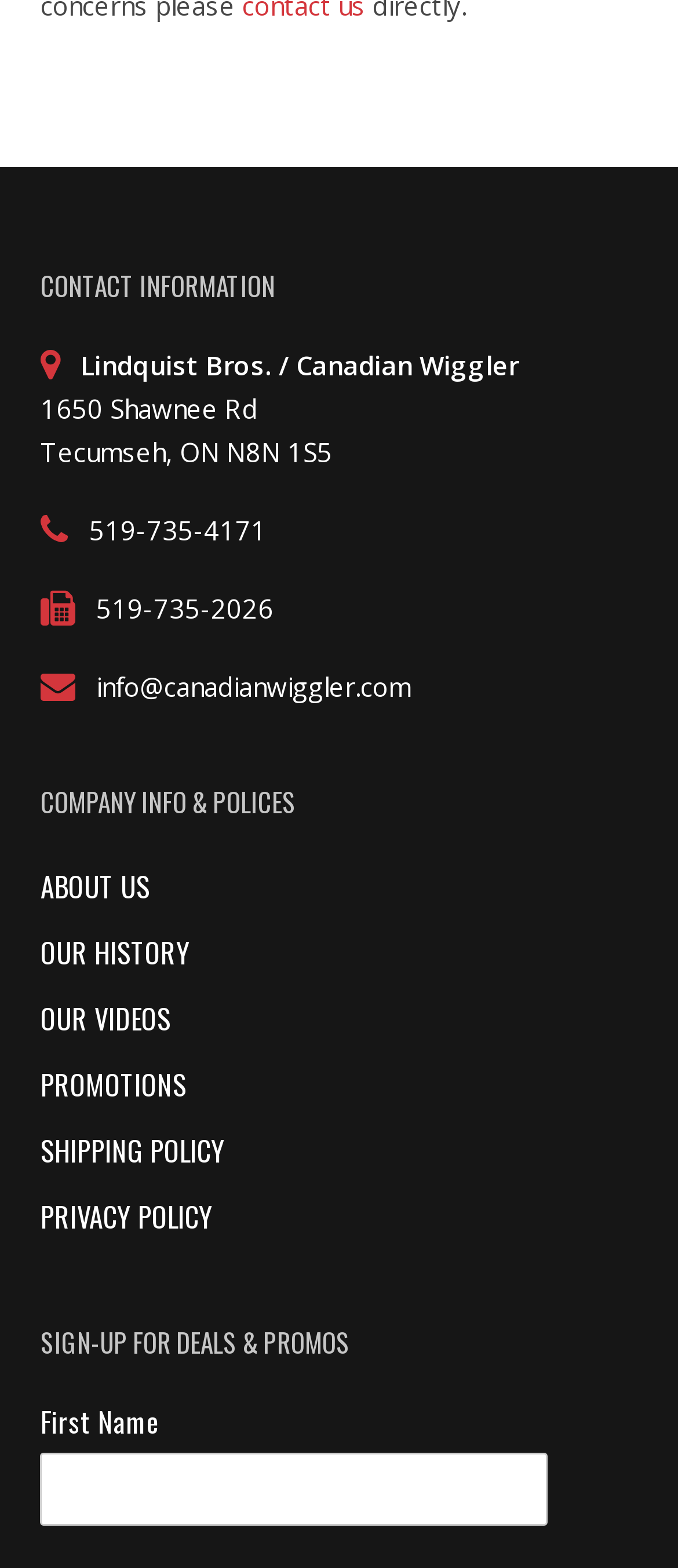Could you highlight the region that needs to be clicked to execute the instruction: "Send an email to info@canadianwiggler.com"?

[0.142, 0.426, 0.606, 0.449]